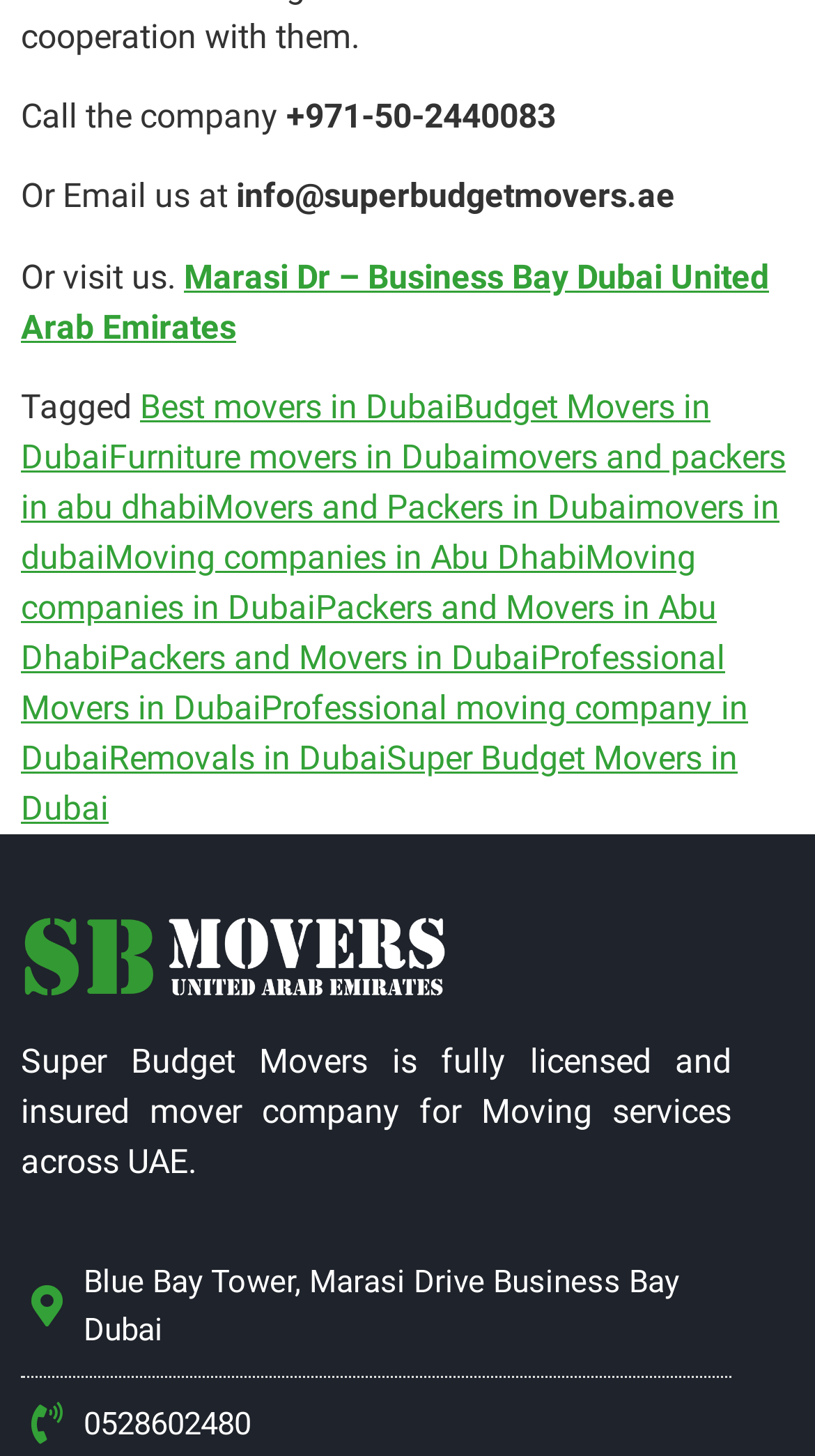Using the image as a reference, answer the following question in as much detail as possible:
What is the phone number to call the company?

The phone number to call the company can be found in the top section of the webpage, where it says 'Call the company' followed by the phone number '+971-50-2440083'.